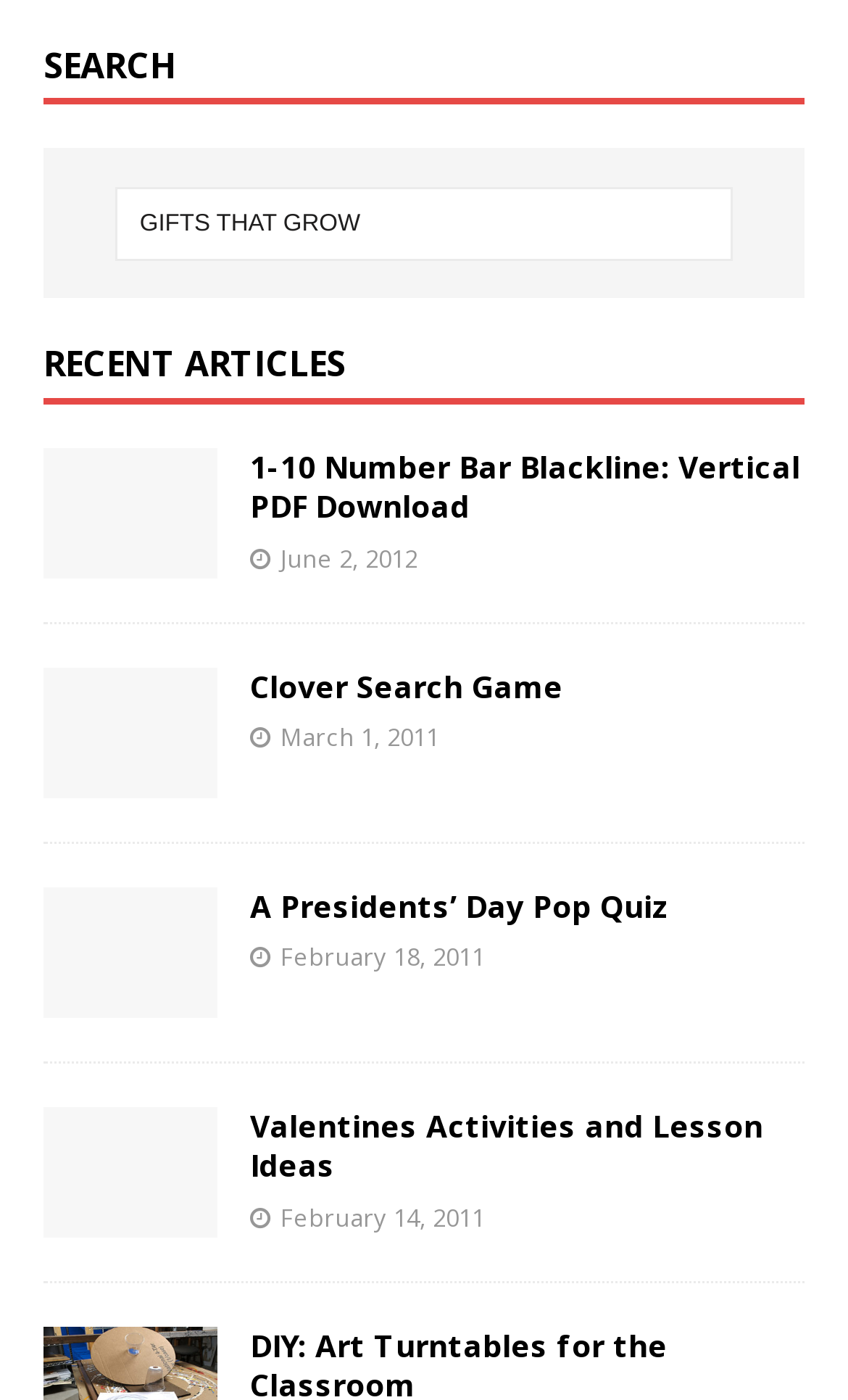Given the element description "Clover Search Game" in the screenshot, predict the bounding box coordinates of that UI element.

[0.295, 0.476, 0.664, 0.505]